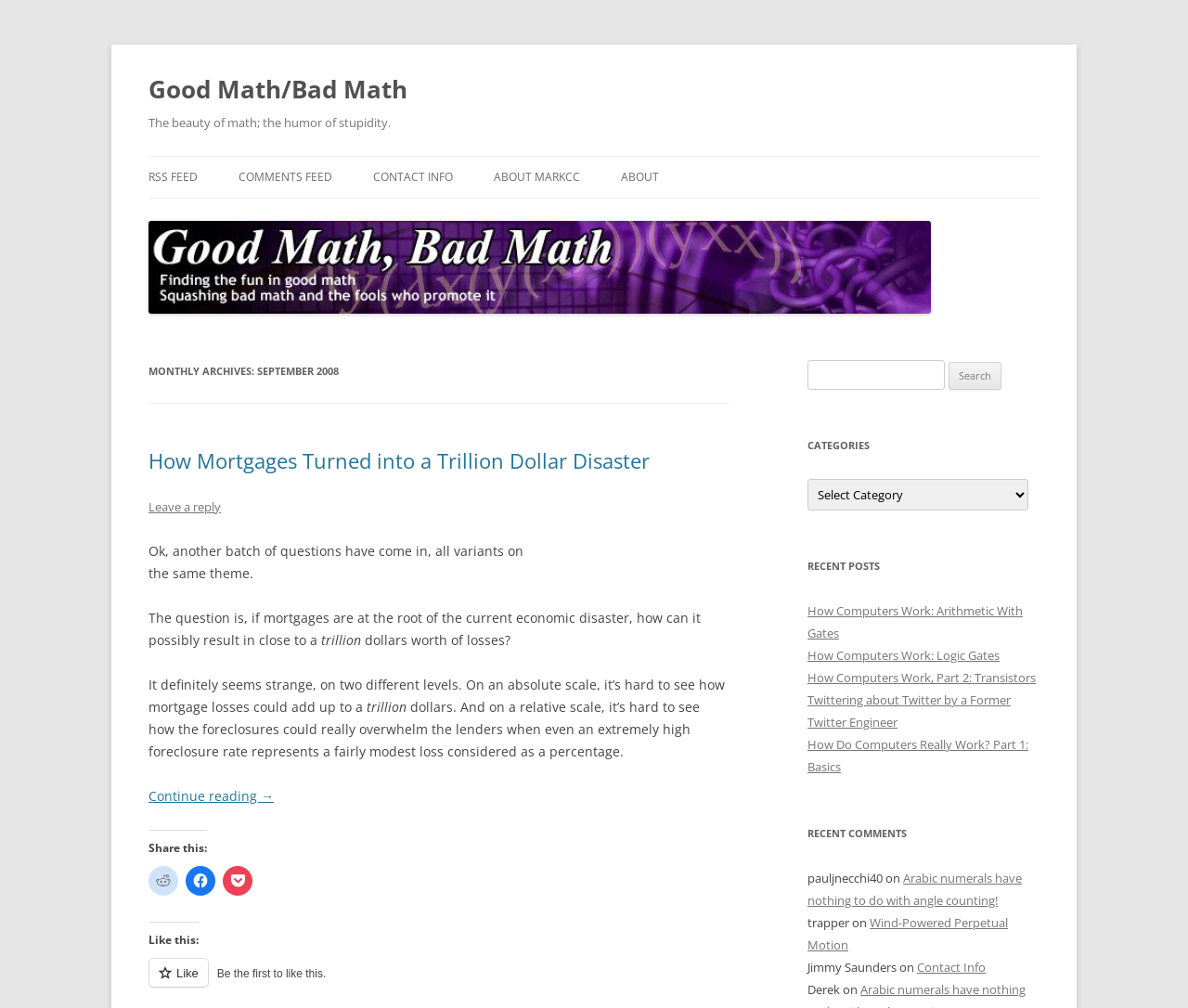Find the bounding box coordinates for the area that should be clicked to accomplish the instruction: "Select a category from the dropdown".

[0.68, 0.475, 0.866, 0.507]